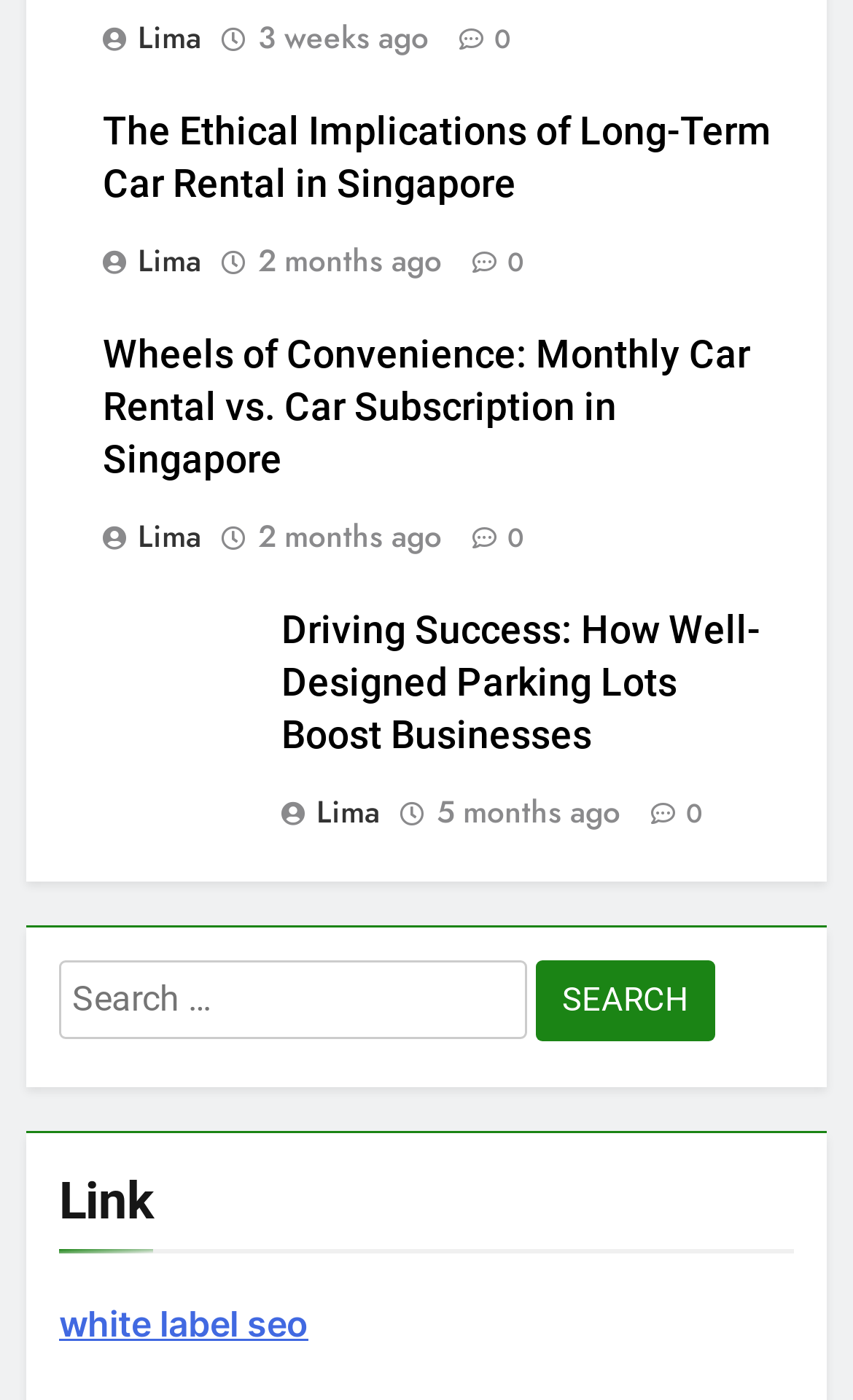Find and specify the bounding box coordinates that correspond to the clickable region for the instruction: "Search for white label seo".

[0.069, 0.929, 0.362, 0.96]